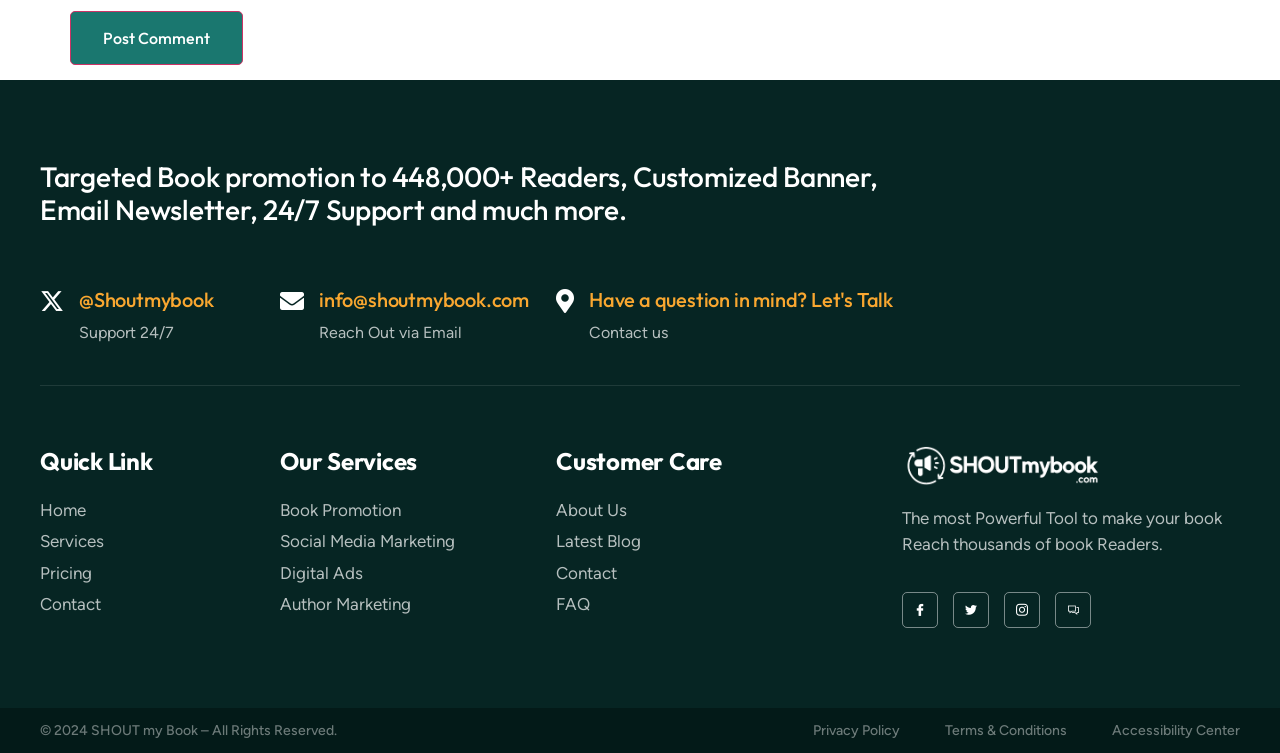Please specify the bounding box coordinates of the clickable region necessary for completing the following instruction: "Learn more about 'Book Promotion' services". The coordinates must consist of four float numbers between 0 and 1, i.e., [left, top, right, bottom].

[0.219, 0.661, 0.434, 0.695]